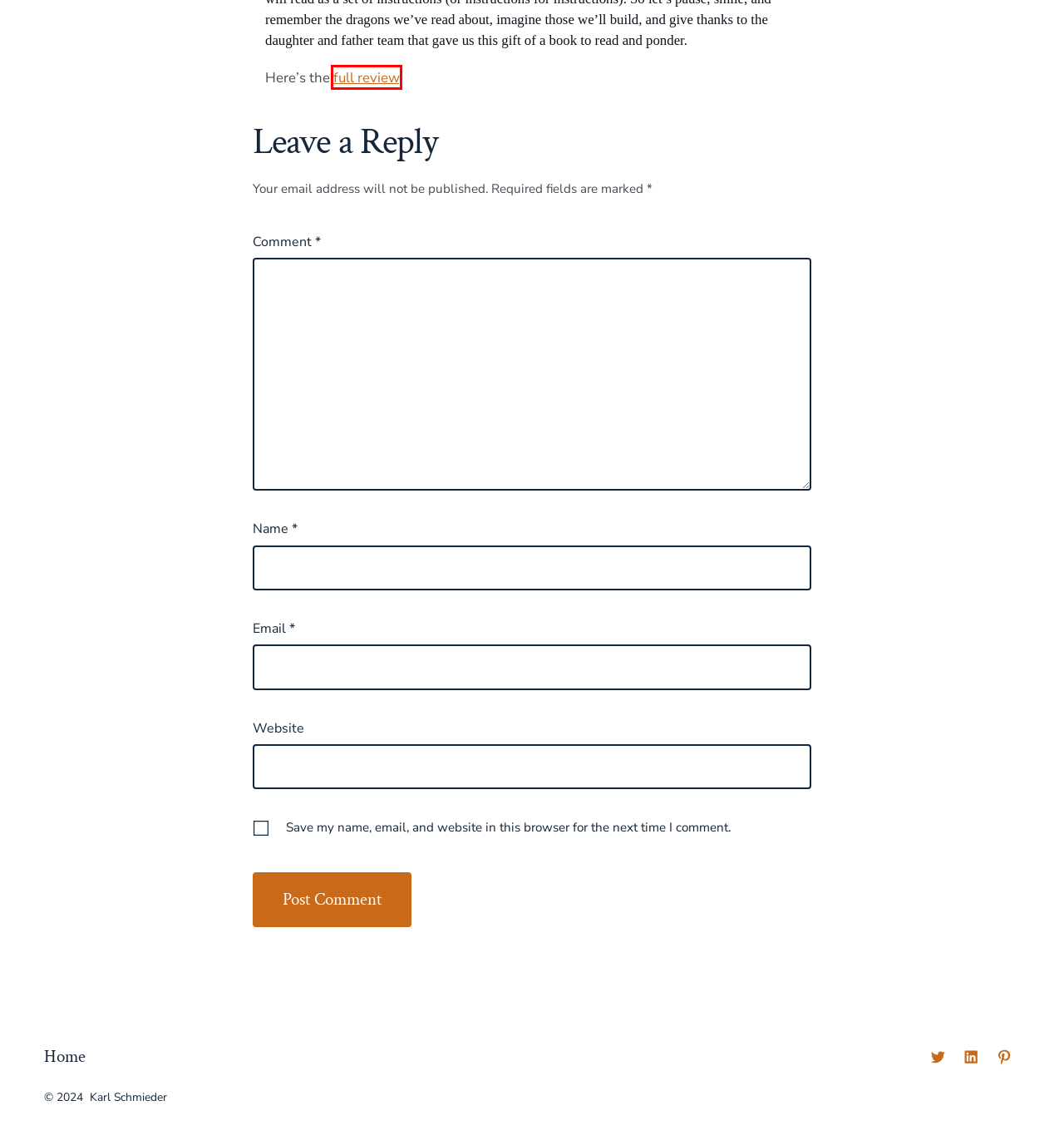Given a webpage screenshot featuring a red rectangle around a UI element, please determine the best description for the new webpage that appears after the element within the bounding box is clicked. The options are:
A. Uncategorized | Karl Schmieder
B. biotechnology | Karl Schmieder
C. There Will Be Dragons. Imagine. (Full Review) | Karl Schmieder
D. synthetic biology | Karl Schmieder
E. Amazon.com
F. Home | Karl Schmieder
G. Blog | Karl Schmieder
H. karlschmieder | Karl Schmieder

C